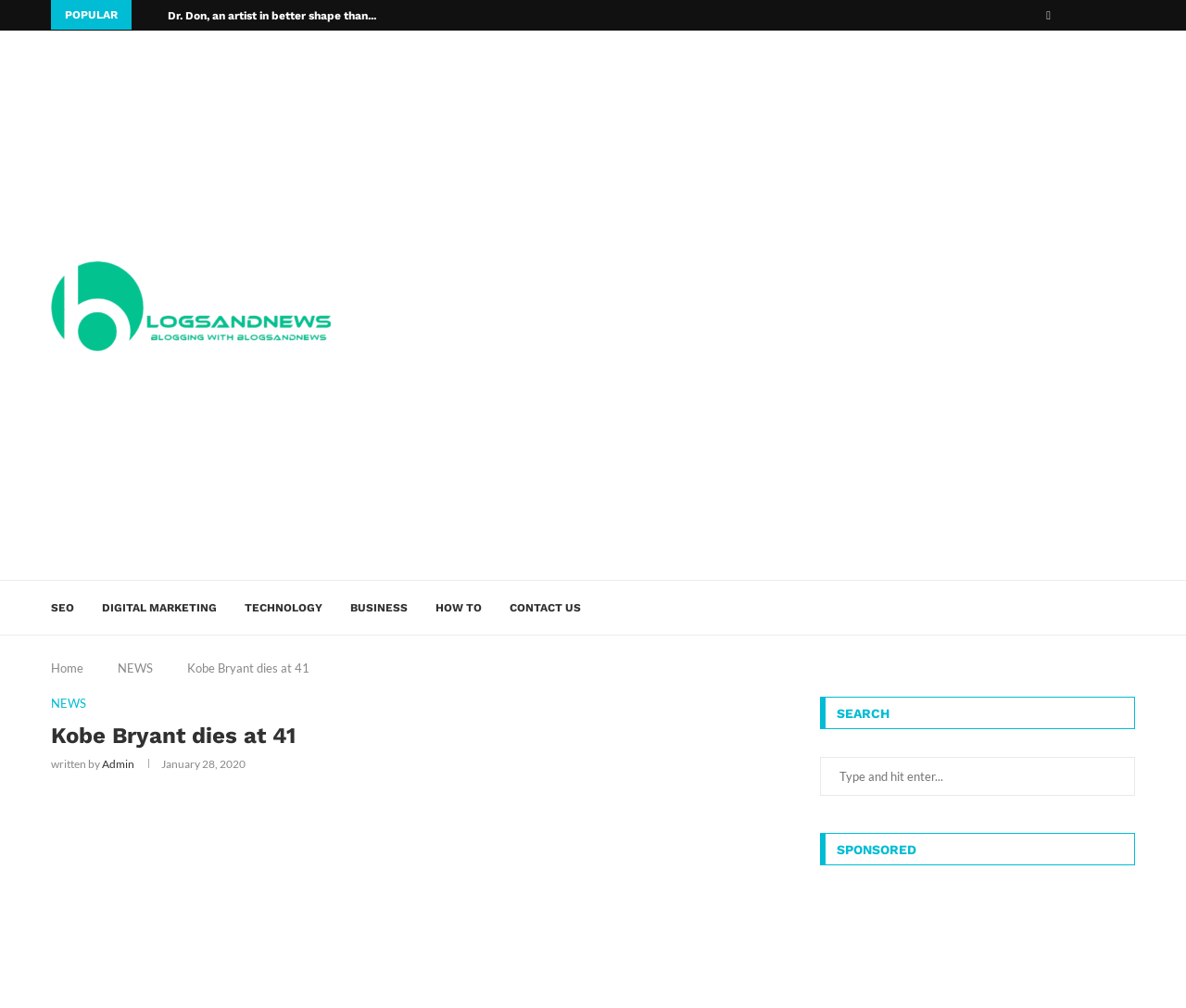Please give a concise answer to this question using a single word or phrase: 
Who is the author of the article?

Admin